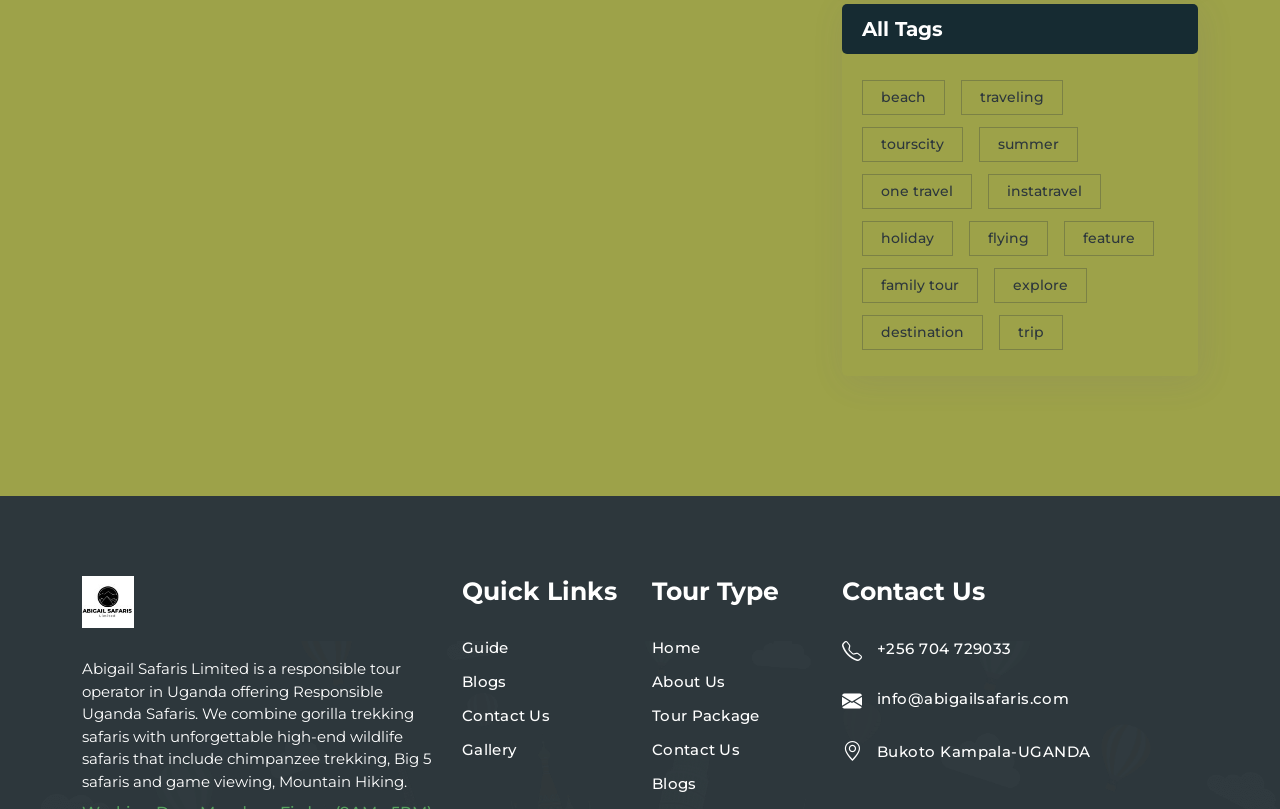What is the email address of Abigail Safaris Limited?
Please give a detailed answer to the question using the information shown in the image.

The email address can be found in the link element with the text 'info@abigailsafaris.com' under the 'Contact Us' heading.